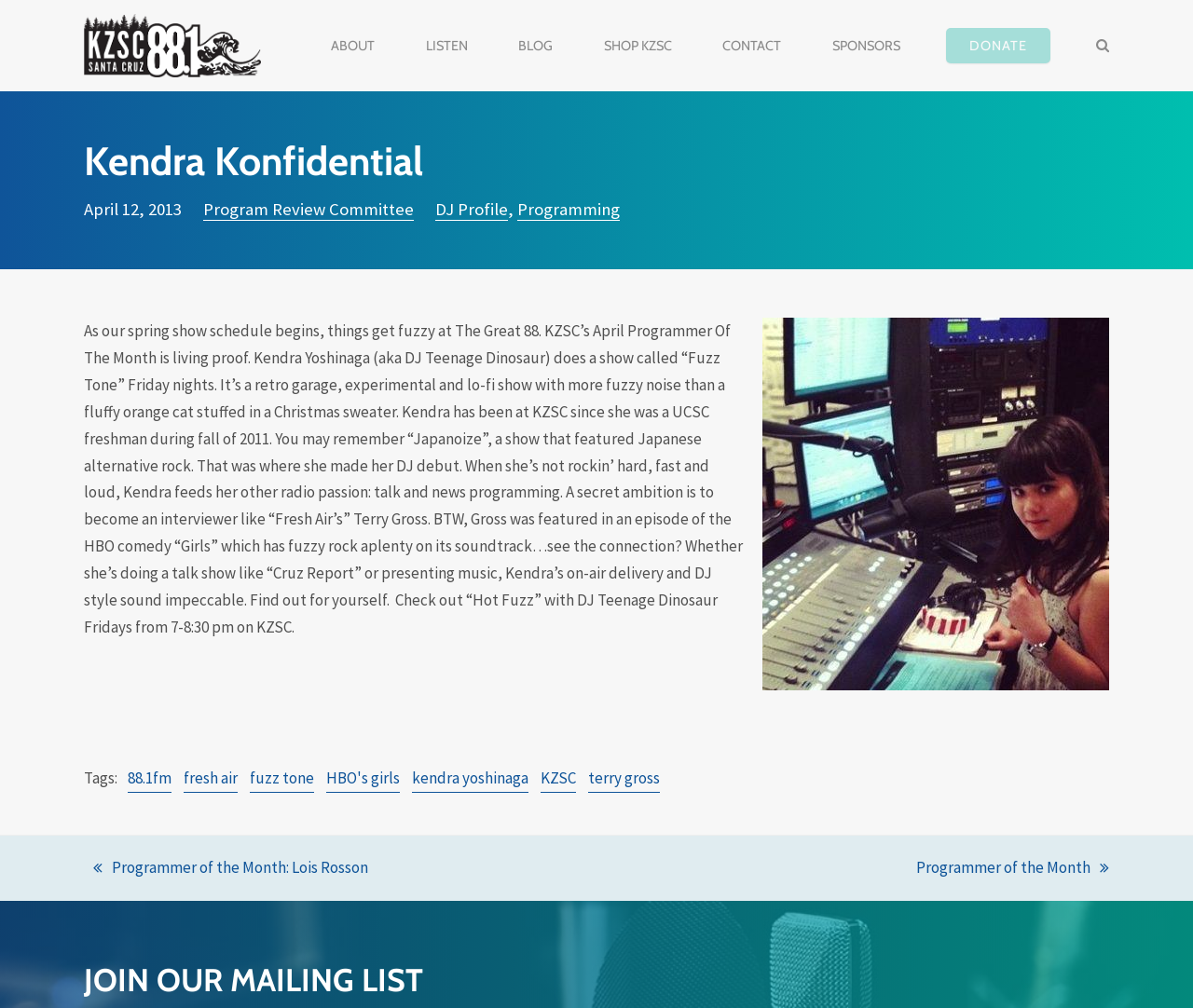What is the time slot of Kendra's show?
From the screenshot, supply a one-word or short-phrase answer.

7-8:30 pm